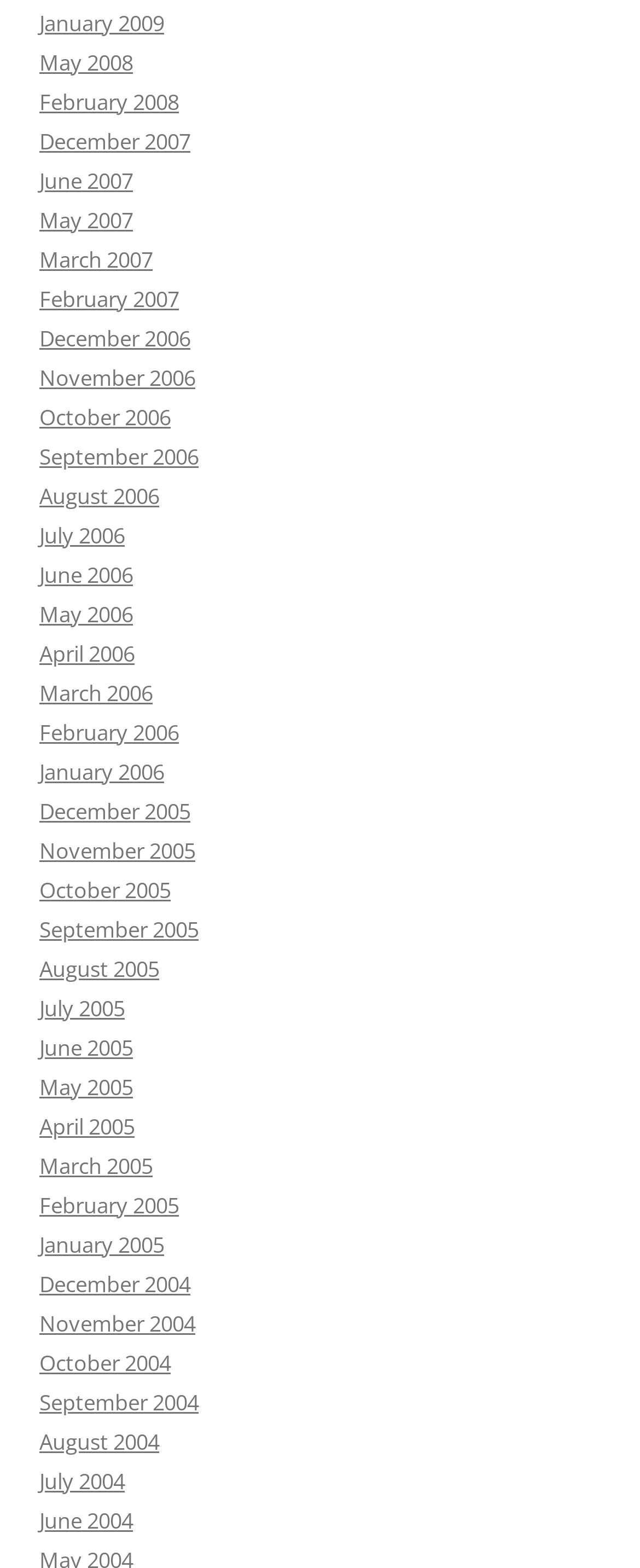Please identify the coordinates of the bounding box for the clickable region that will accomplish this instruction: "View February 2007 archives".

[0.062, 0.181, 0.279, 0.2]